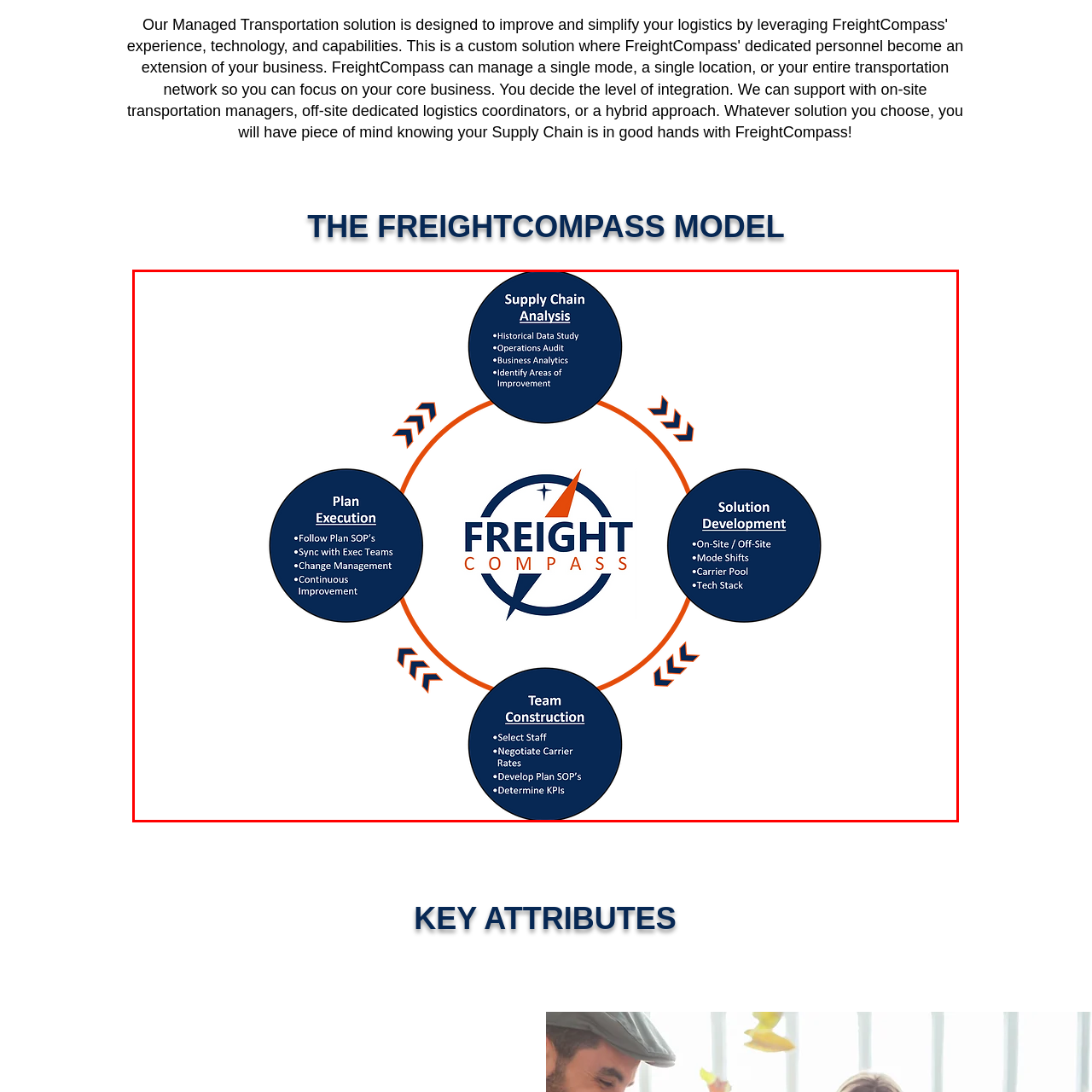Provide an extensive and detailed caption for the image section enclosed by the red boundary.

The image titled "Compass Flow Chart" illustrates the key elements of the Freight Compass model, a strategic framework used in logistics and supply chain management. At the center is the "FREIGHT COMPASS" logo, symbolizing the core of the model. Surrounding the logo are four key components, each represented in circular elements:

1. **Supply Chain Analysis**: This section emphasizes historical data studies, operations audits, business analytics, and identifying areas for improvement.
2. **Plan Execution**: Highlighting the importance of following standard operating procedures (SOPs), synchronizing with executive teams, change management, and continuous improvement.
3. **Team Construction**: Focused on selecting staff, negotiating carrier rates, developing plan SOPs, and determining key performance indicators (KPIs).
4. **Solution Development**: Encompassing strategies for on-site and off-site operations, mode shifts, carrier pool utilization, and technology stack improvements.

Together, these components create a comprehensive overview of the Freight Compass approach, aiming to enhance efficiency and effectiveness in supply chain operations. The design visually connects each area, suggesting a cyclical and interdependent relationship among them.